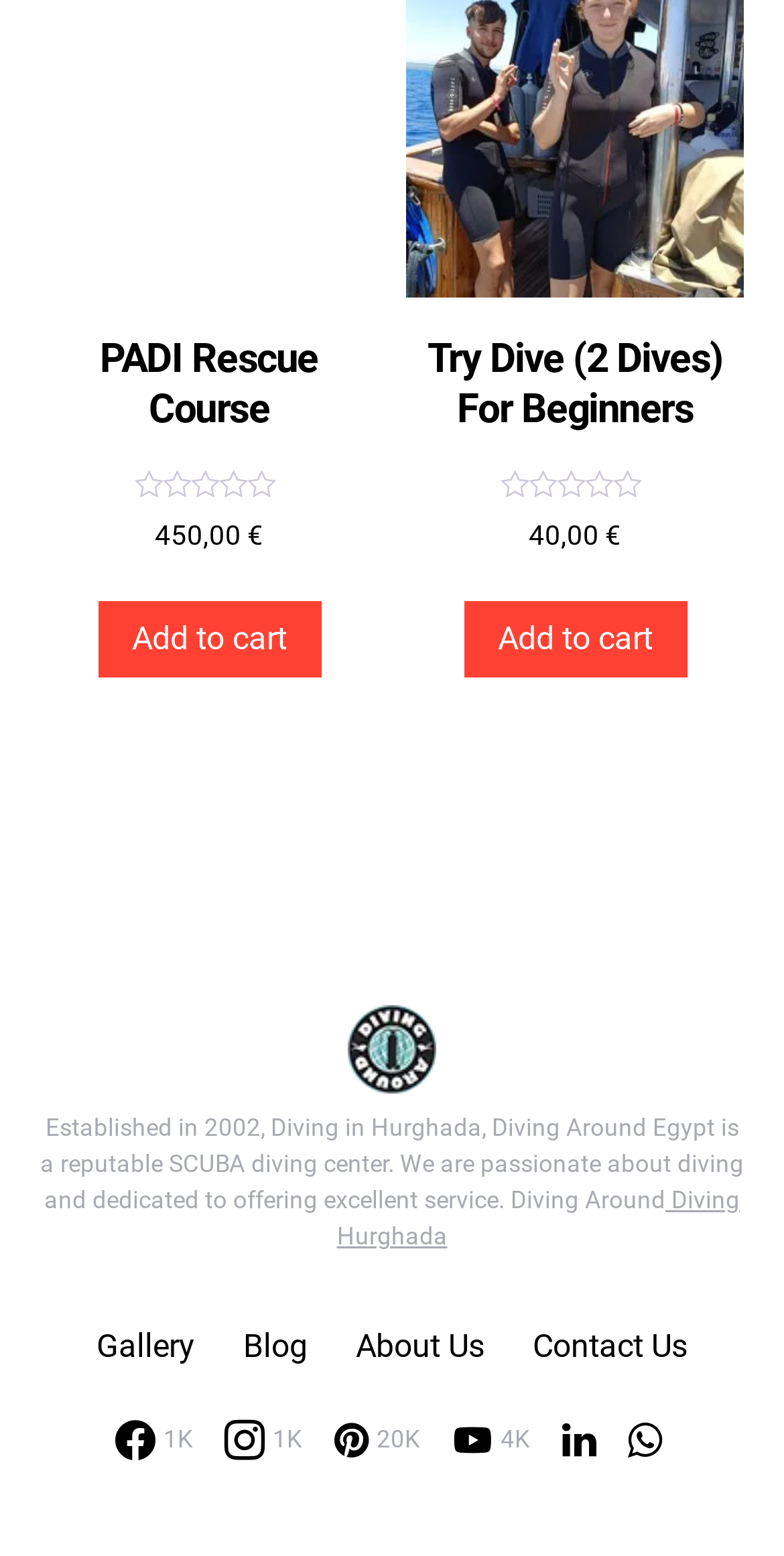Locate and provide the bounding box coordinates for the HTML element that matches this description: "Add to cart".

[0.591, 0.386, 0.876, 0.436]